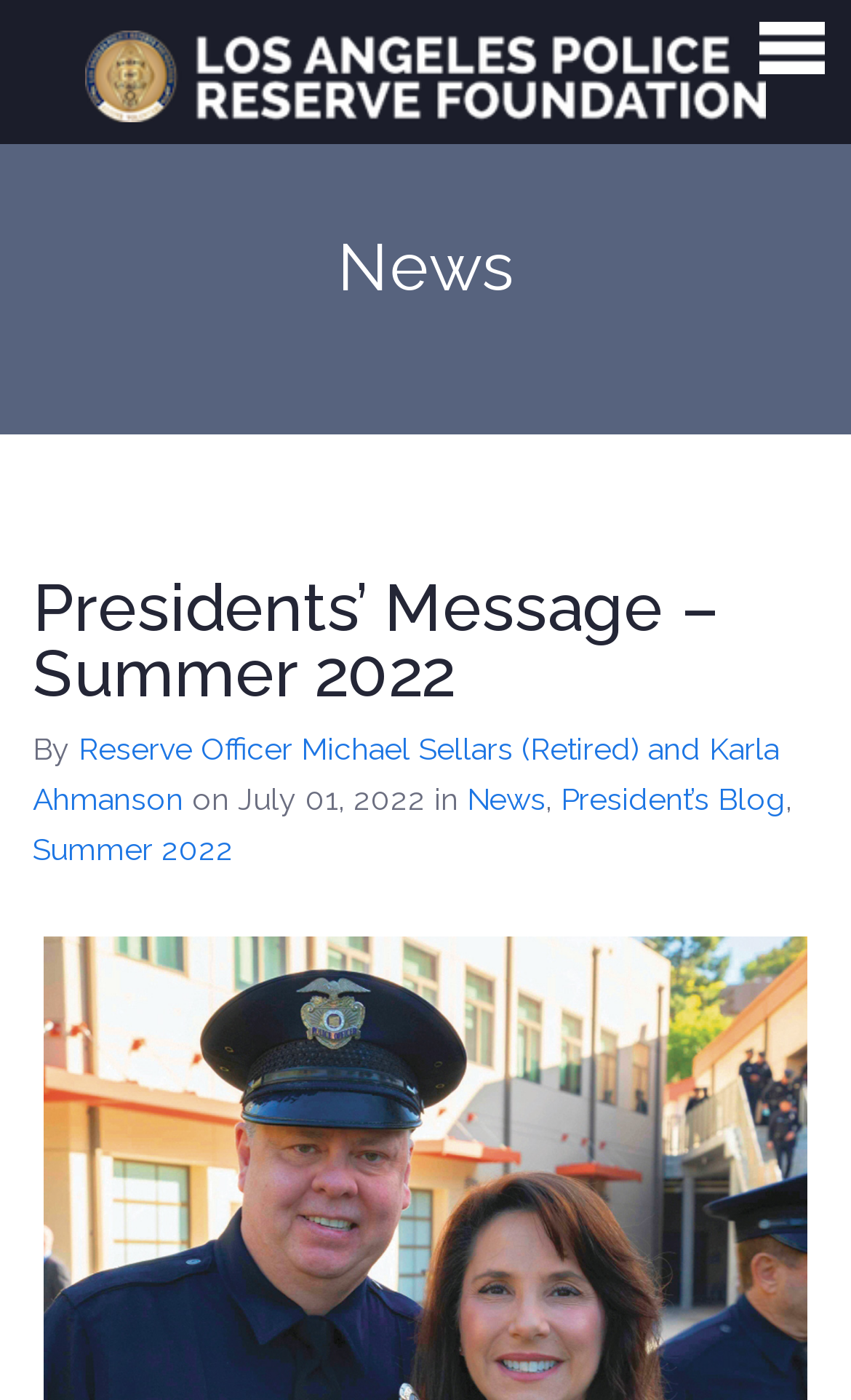What is the name of the foundation mentioned on the webpage?
Please ensure your answer to the question is detailed and covers all necessary aspects.

I found the answer by looking at the logo and text at the top of the webpage, which mentions the name of the foundation as Los Angeles Police Reserve Foundation.